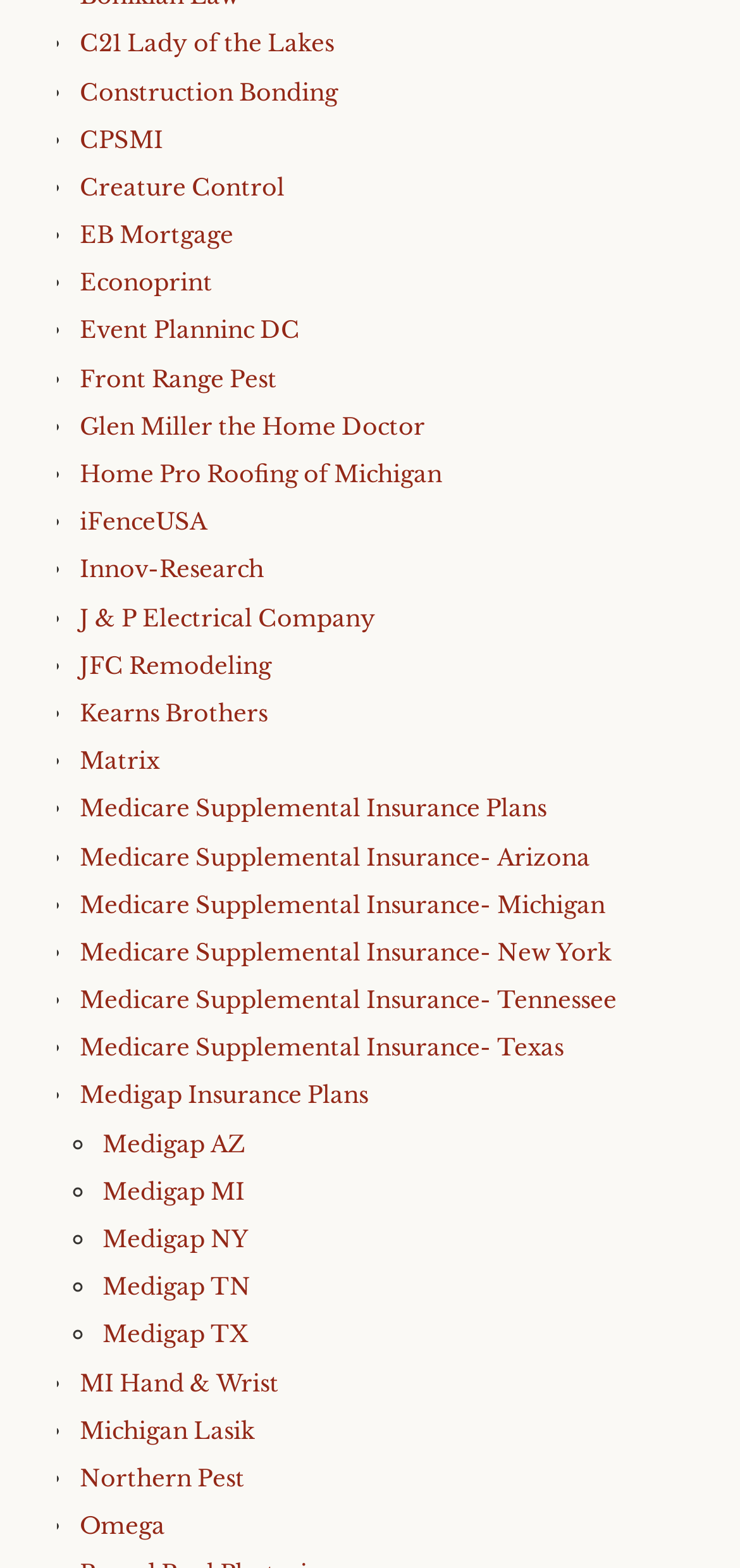What is the difference between the list markers used on the webpage?
Using the image as a reference, deliver a detailed and thorough answer to the question.

The webpage uses two types of list markers: '•' and '◦'. The '•' list marker is used for most of the links, while the '◦' list marker is used for a subset of links, specifically those related to Medigap insurance plans.